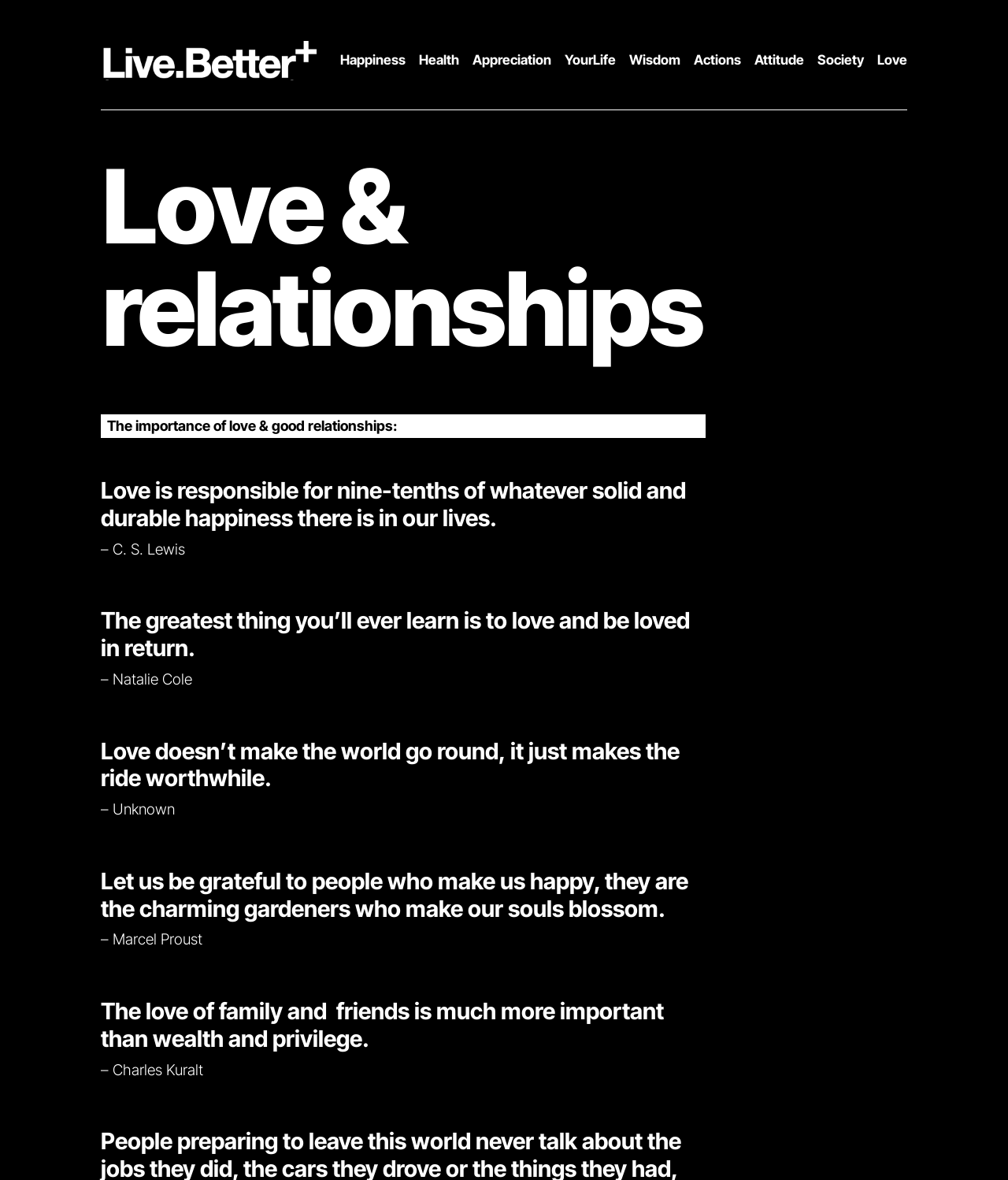Pinpoint the bounding box coordinates of the area that should be clicked to complete the following instruction: "Click on Stars". The coordinates must be given as four float numbers between 0 and 1, i.e., [left, top, right, bottom].

None